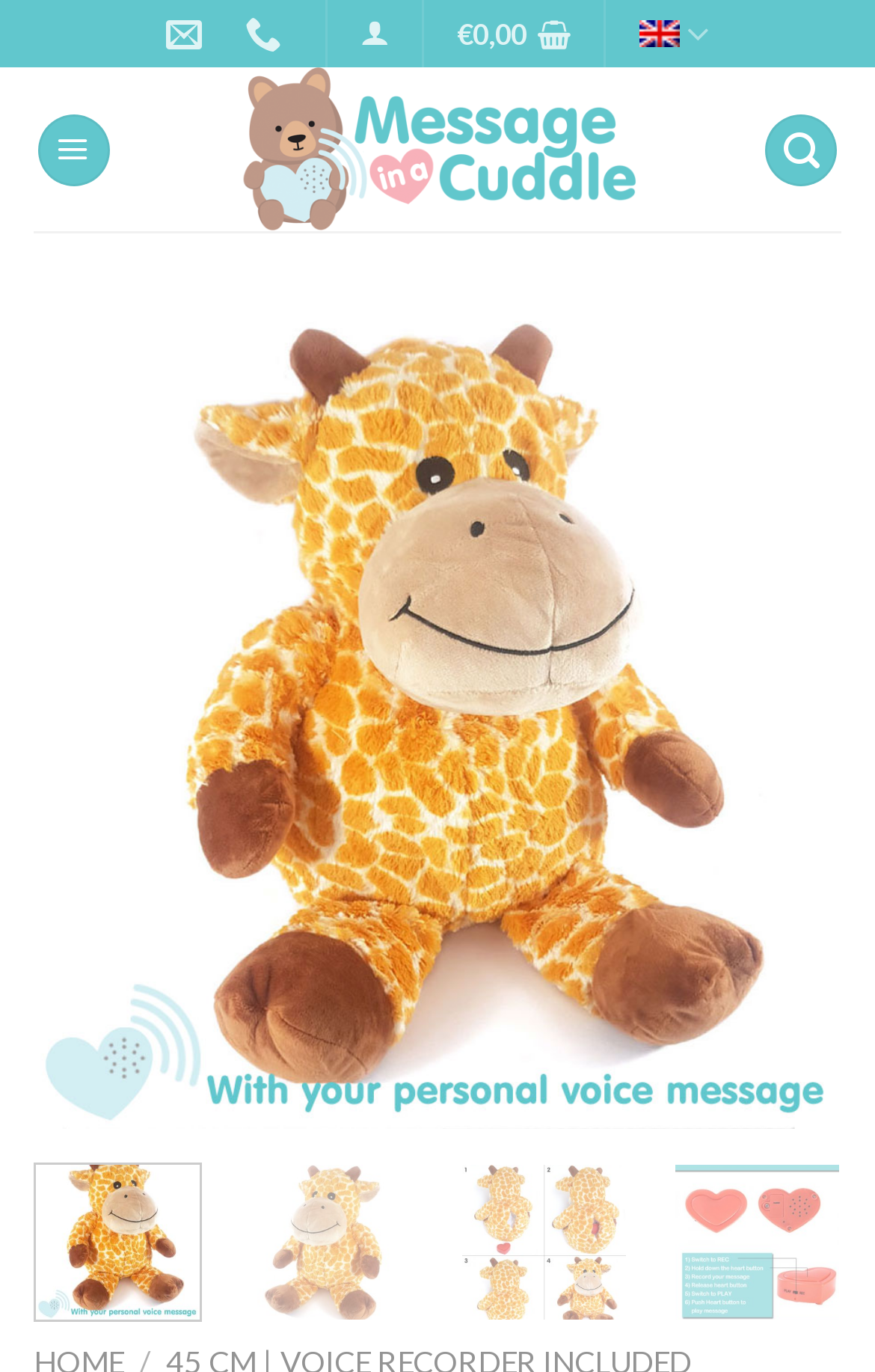Deliver a detailed narrative of the webpage's visual and textual elements.

The webpage is about a giraffe stuffed animal with a recorded message, specifically from Knuffel Boodschap. At the top left corner, there is a "Skip to content" link. Next to it, there are four icons, represented by Unicode characters, aligned horizontally. 

Below these icons, there is a prominent link to "Knuffel Boodschap" with a corresponding image on its right side. The image and the link are positioned side by side, taking up a significant portion of the top section of the page.

On the top right corner, there is a language selection link, currently set to "English", accompanied by a small flag icon. A dropdown menu is associated with this link, but it is not expanded by default.

To the left of the language selection, there is a "Menu" link that controls the main menu, which is not expanded by default. On the far right side, there is a "Search" link.

At the bottom of the page, there is a large empty space, and a search input field is positioned at the bottom right corner.